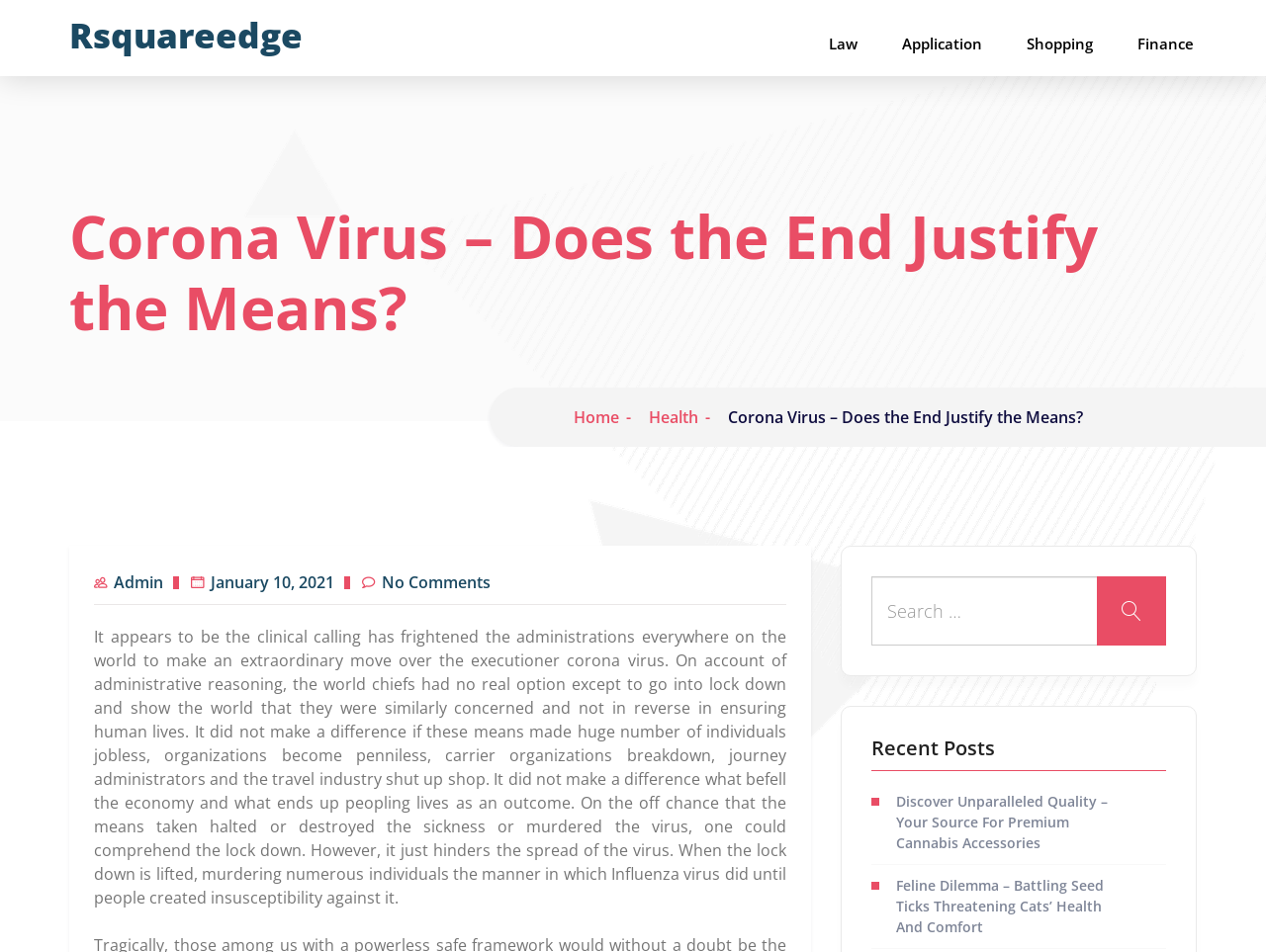What is the purpose of the lock down?
Based on the screenshot, answer the question with a single word or phrase.

Hinder the spread of the virus